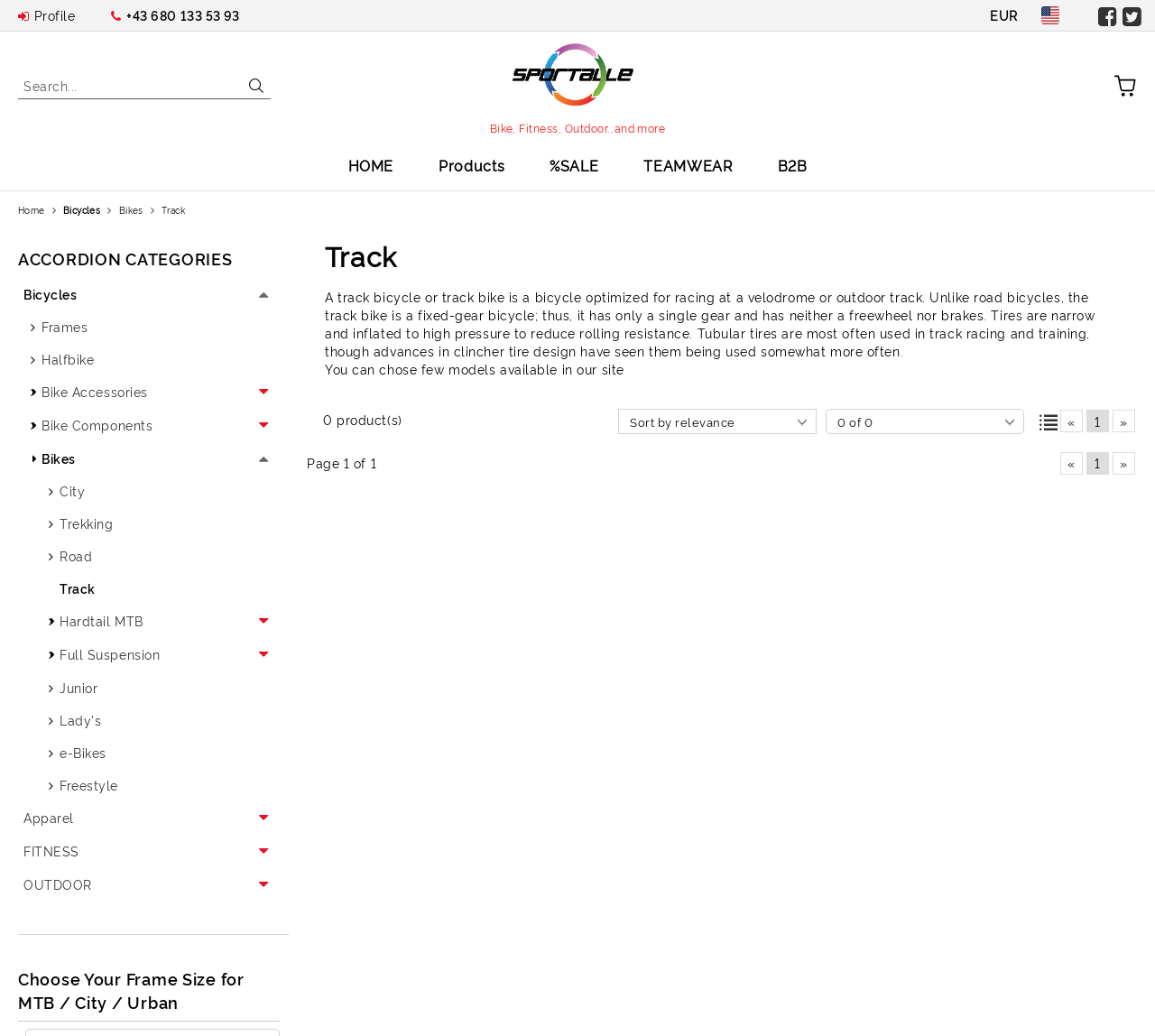Pinpoint the bounding box coordinates of the clickable element to carry out the following instruction: "Search for products."

[0.016, 0.07, 0.234, 0.096]